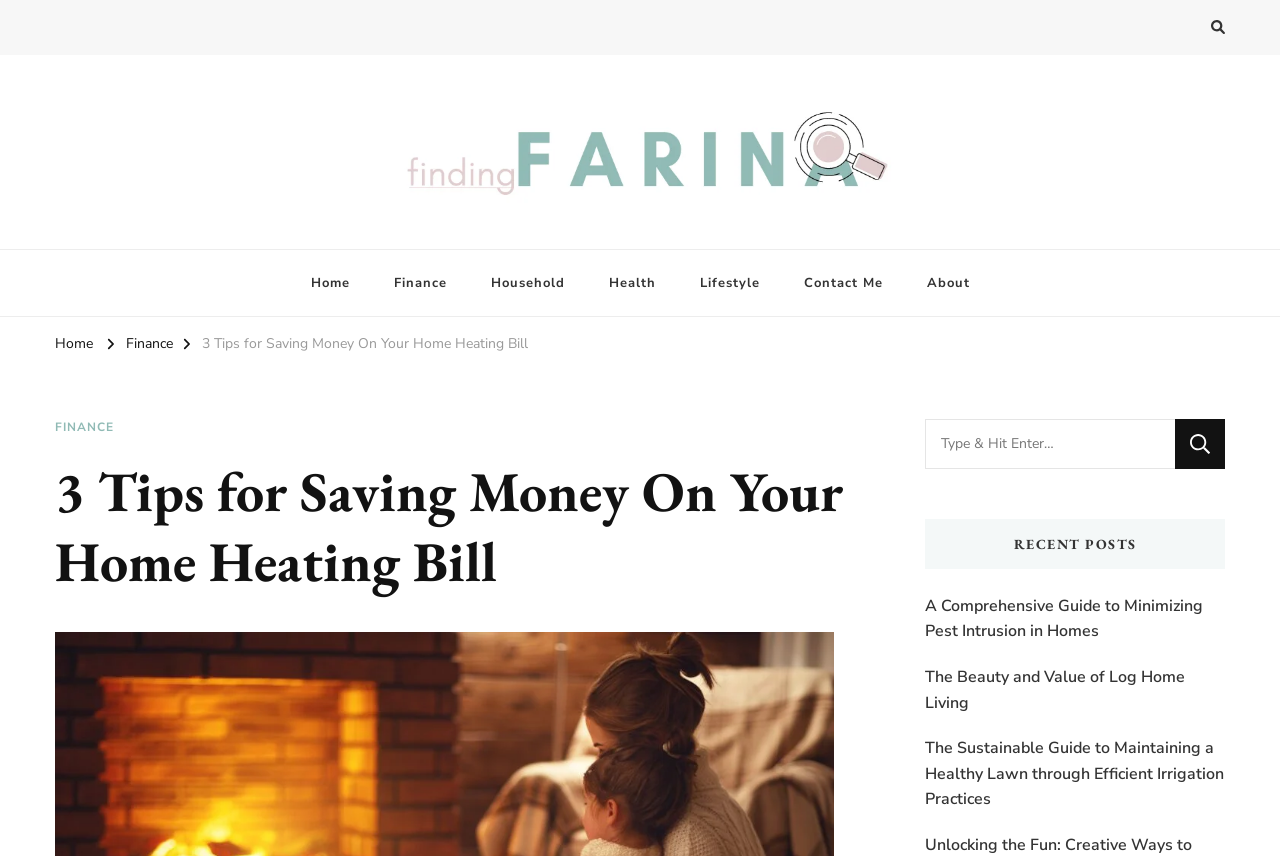Explain the webpage's layout and main content in detail.

This webpage is about personal finance and home management, with a focus on saving money on home heating bills. At the top right corner, there is a button and a link to the website's title, "Finding Farina". Below this, there is a horizontal menu with links to different categories, including "Home", "Finance", "Household", "Health", "Lifestyle", "Contact Me", and "About".

On the left side, there is a vertical menu with links to "Home" and "Finance", as well as the title of the current article, "3 Tips for Saving Money On Your Home Heating Bill". The article's title is also displayed as a heading in a larger font size.

The main content of the webpage is divided into two sections. On the left side, there is a section with the article's content, which provides three tips for saving money on home heating bills. On the right side, there is a section with a search bar and a list of recent posts, including articles about minimizing pest intrusion in homes, log home living, and maintaining a healthy lawn through efficient irrigation practices.

At the top of the webpage, there is a static text that reads "Taking Care of Finances, Health & Home", which suggests the website's overall theme. There is also a generic element labeled "Mobile" that spans across the top of the webpage.